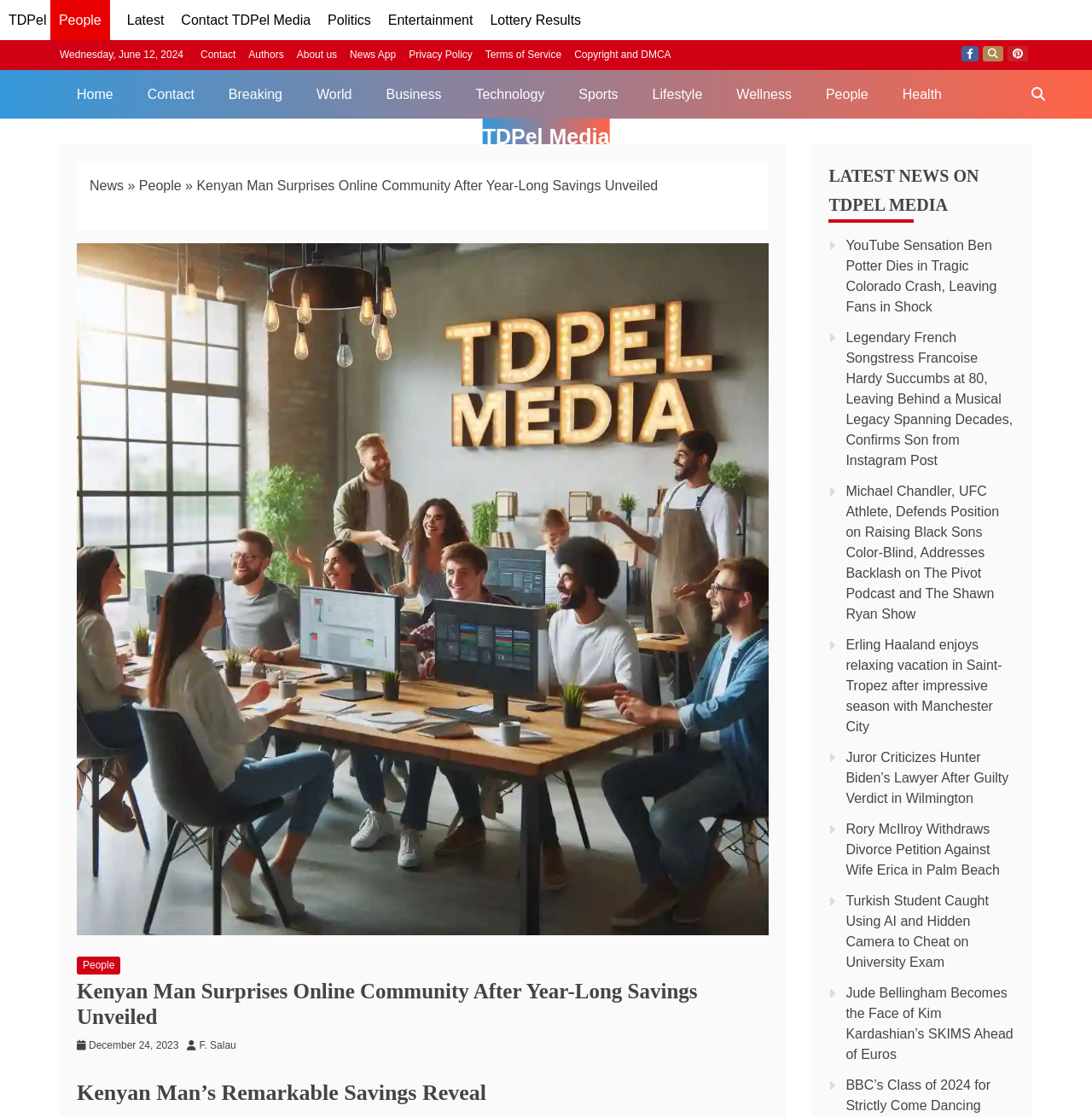Based on the image, give a detailed response to the question: What is the author of the news article?

I found the author by looking at the link element with the text 'F. Salau' which has a bounding box coordinate of [0.182, 0.93, 0.224, 0.941]. This element is likely to be the author of the news article.